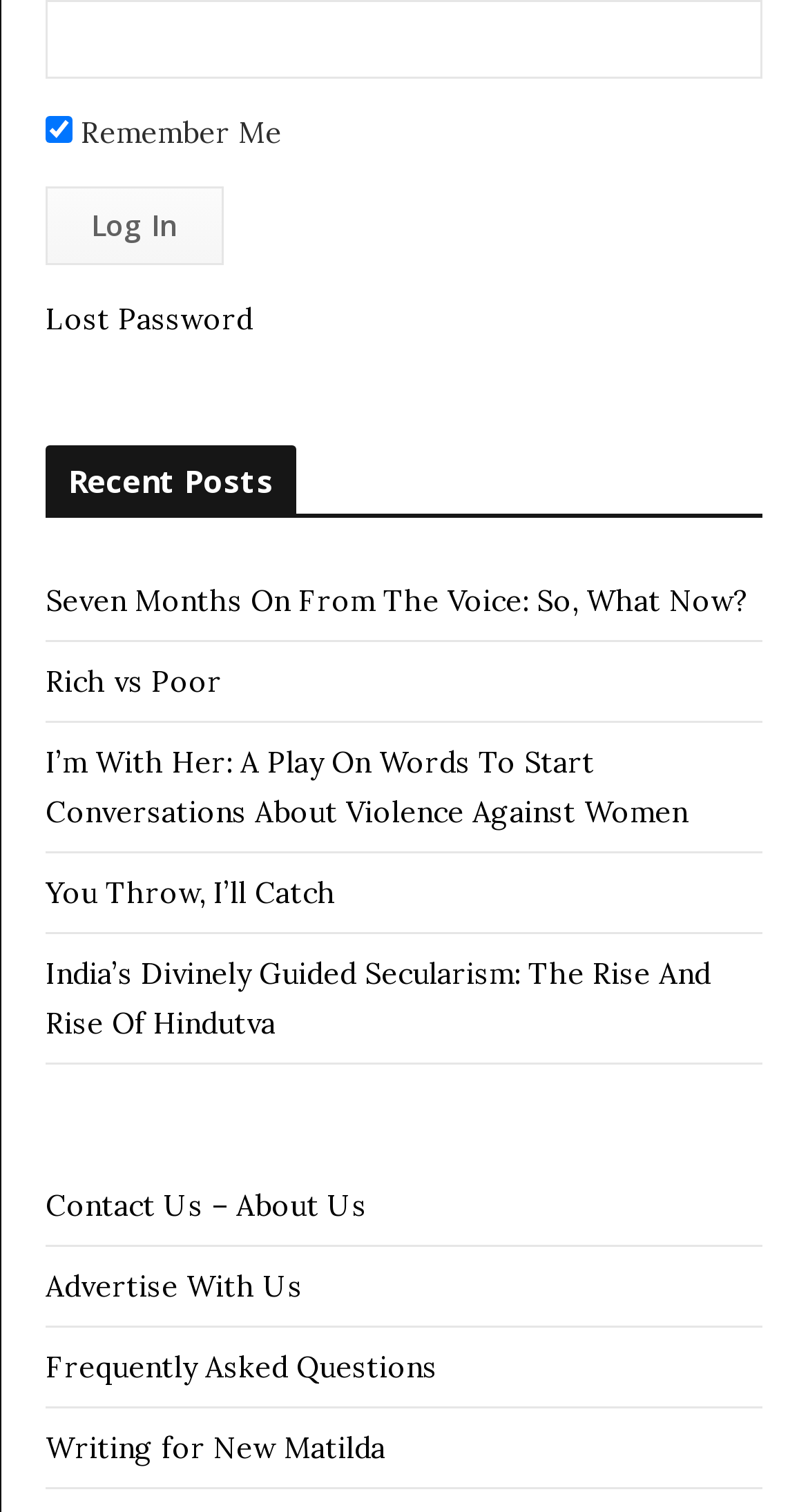Find the bounding box coordinates of the clickable region needed to perform the following instruction: "Log in to the account". The coordinates should be provided as four float numbers between 0 and 1, i.e., [left, top, right, bottom].

[0.056, 0.123, 0.277, 0.175]